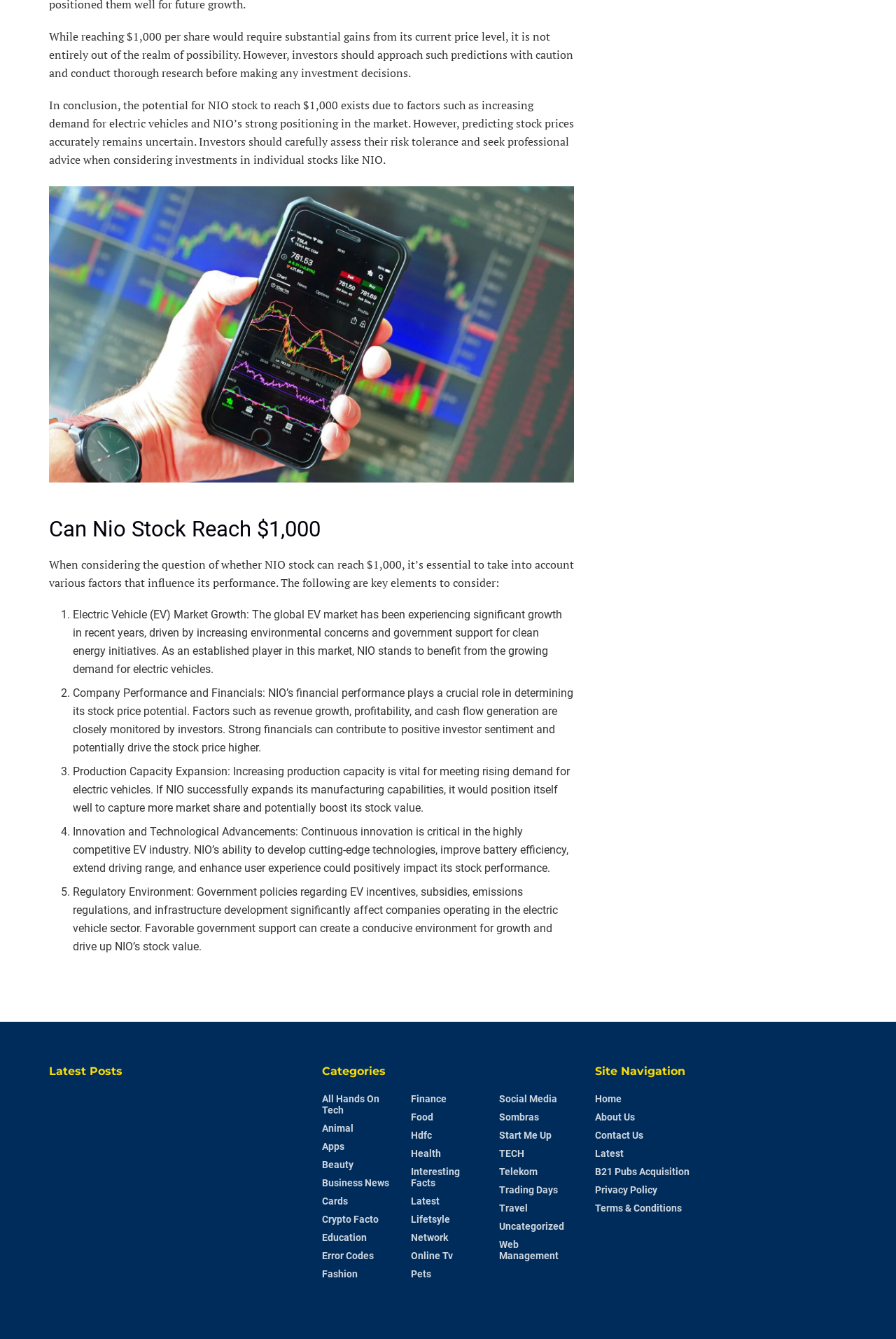Please identify the bounding box coordinates of the clickable region that I should interact with to perform the following instruction: "Click on the 'Product Delivery' link". The coordinates should be expressed as four float numbers between 0 and 1, i.e., [left, top, right, bottom].

None